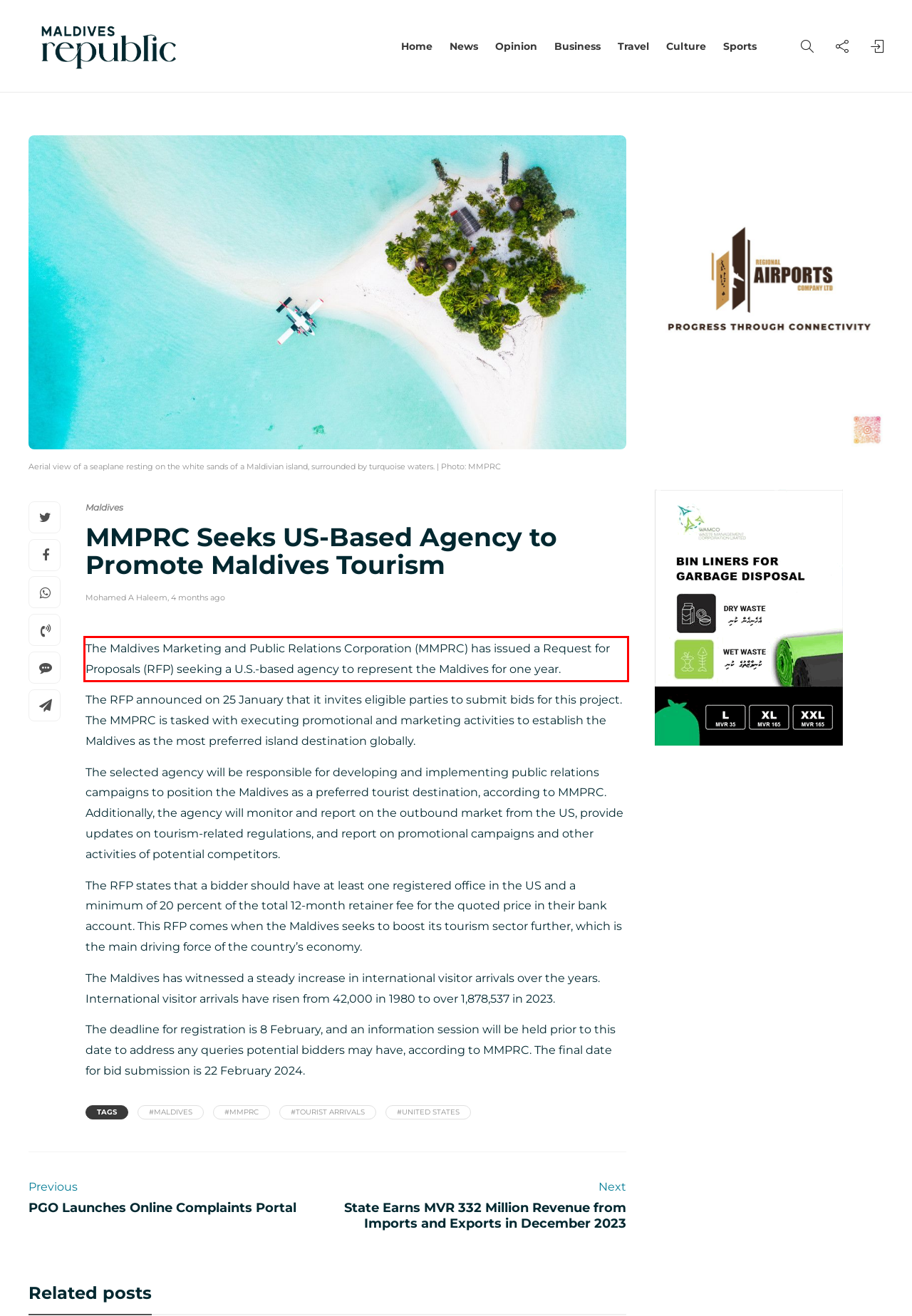Analyze the screenshot of the webpage and extract the text from the UI element that is inside the red bounding box.

The Maldives Marketing and Public Relations Corporation (MMPRC) has issued a Request for Proposals (RFP) seeking a U.S.-based agency to represent the Maldives for one year.